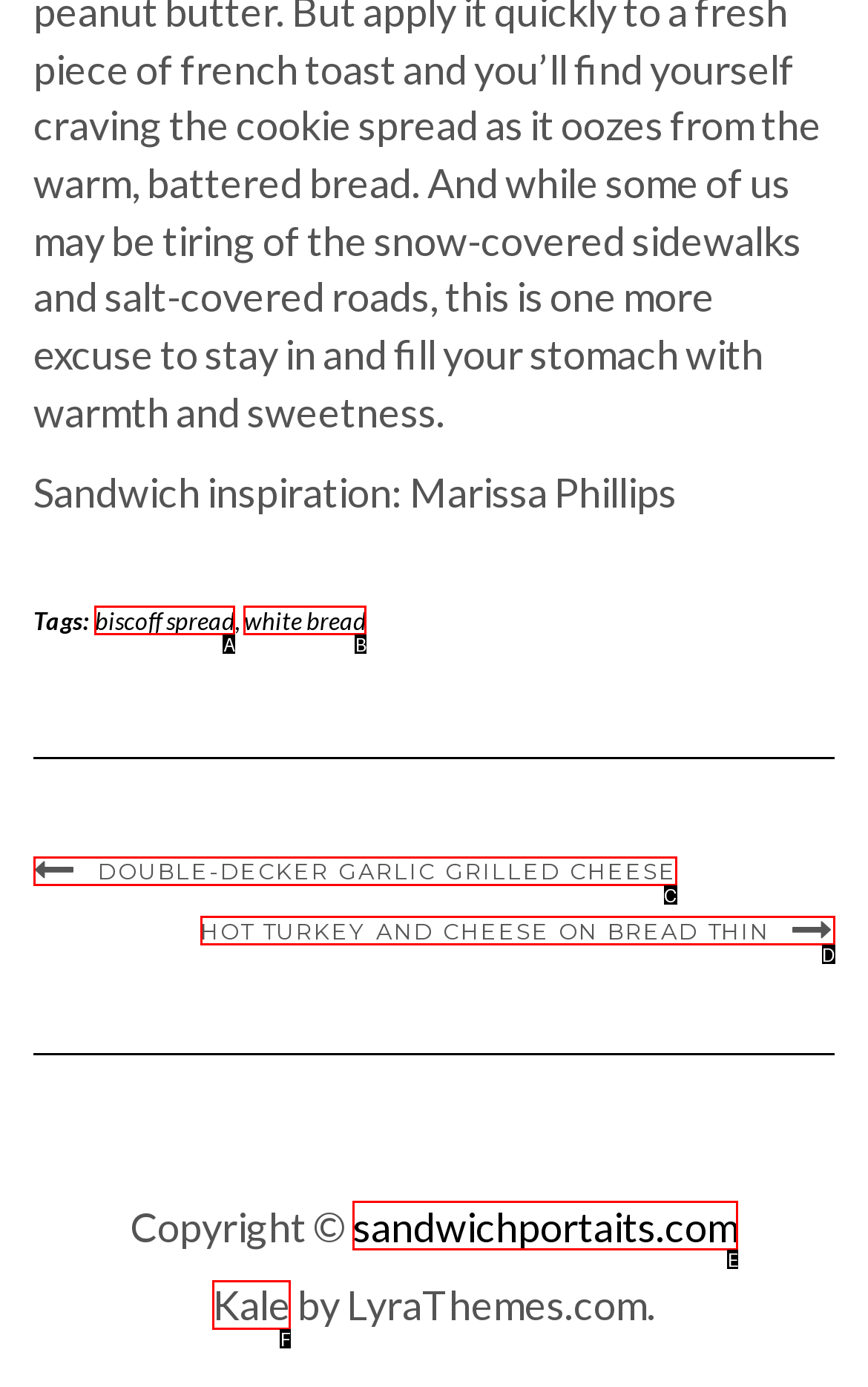Which UI element matches this description: Double-decker garlic grilled cheese?
Reply with the letter of the correct option directly.

C